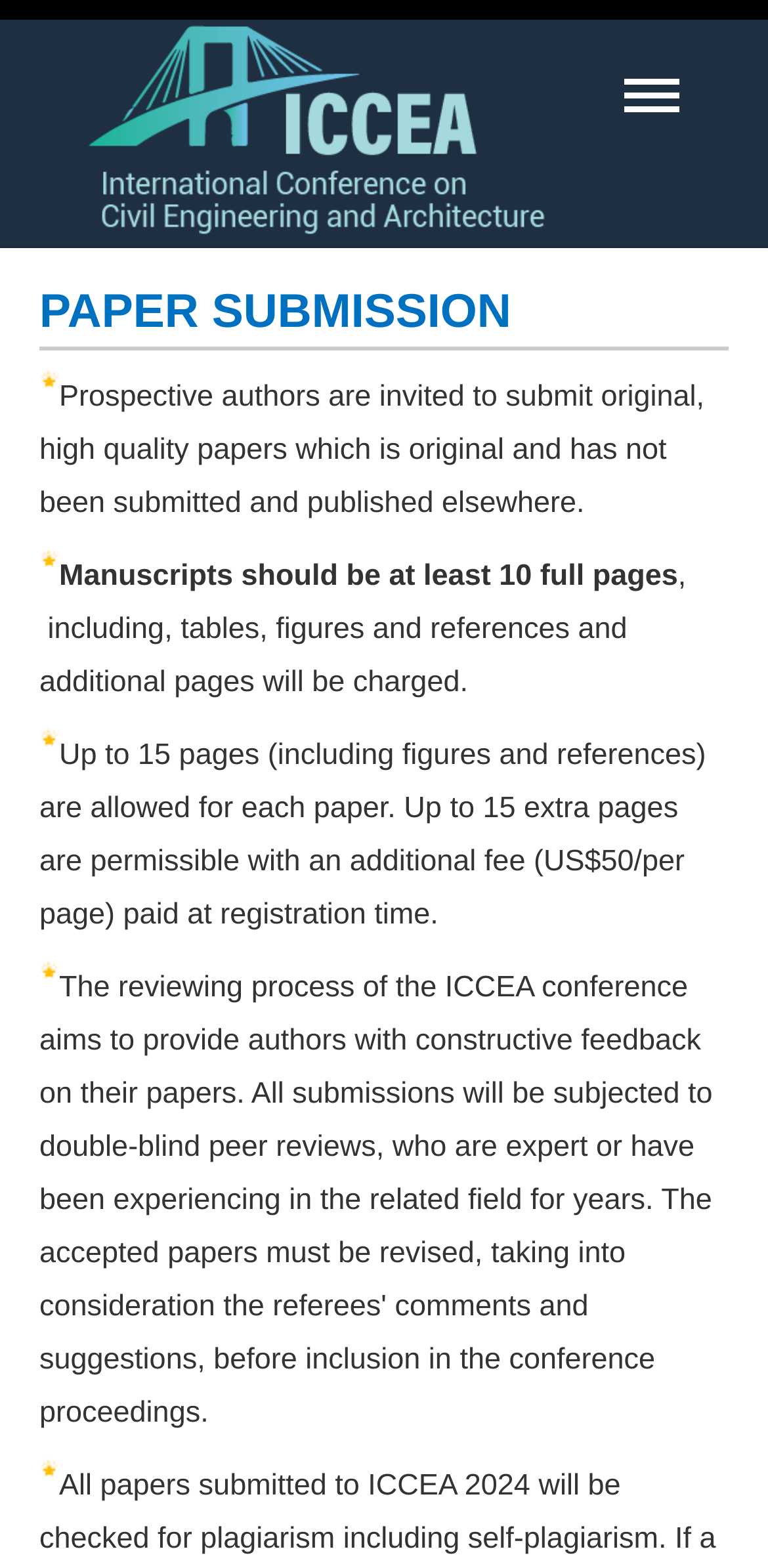Explain in detail what is displayed on the webpage.

The webpage is about the 7th International Conference on Electrical and Computer Engineering (ICCEA) 2024, held in Da Nang, Vietnam. 

At the top, there is a heading "PAPER SUBMISSION" which is centered horizontally. Below the heading, there is a small image, followed by a paragraph of text that explains the paper submission guidelines. The text is divided into three sections, with small images separating each section. 

The first section of text explains that prospective authors are invited to submit original and high-quality papers that have not been submitted or published elsewhere. 

The second section of text specifies that manuscripts should be at least 10 full pages, including tables, figures, and references, and additional pages will be charged. 

The third section of text states that up to 15 pages are allowed for each paper, and up to 15 extra pages are permissible with an additional fee paid at registration time. 

There are several small images scattered throughout the text, but their contents are not described.